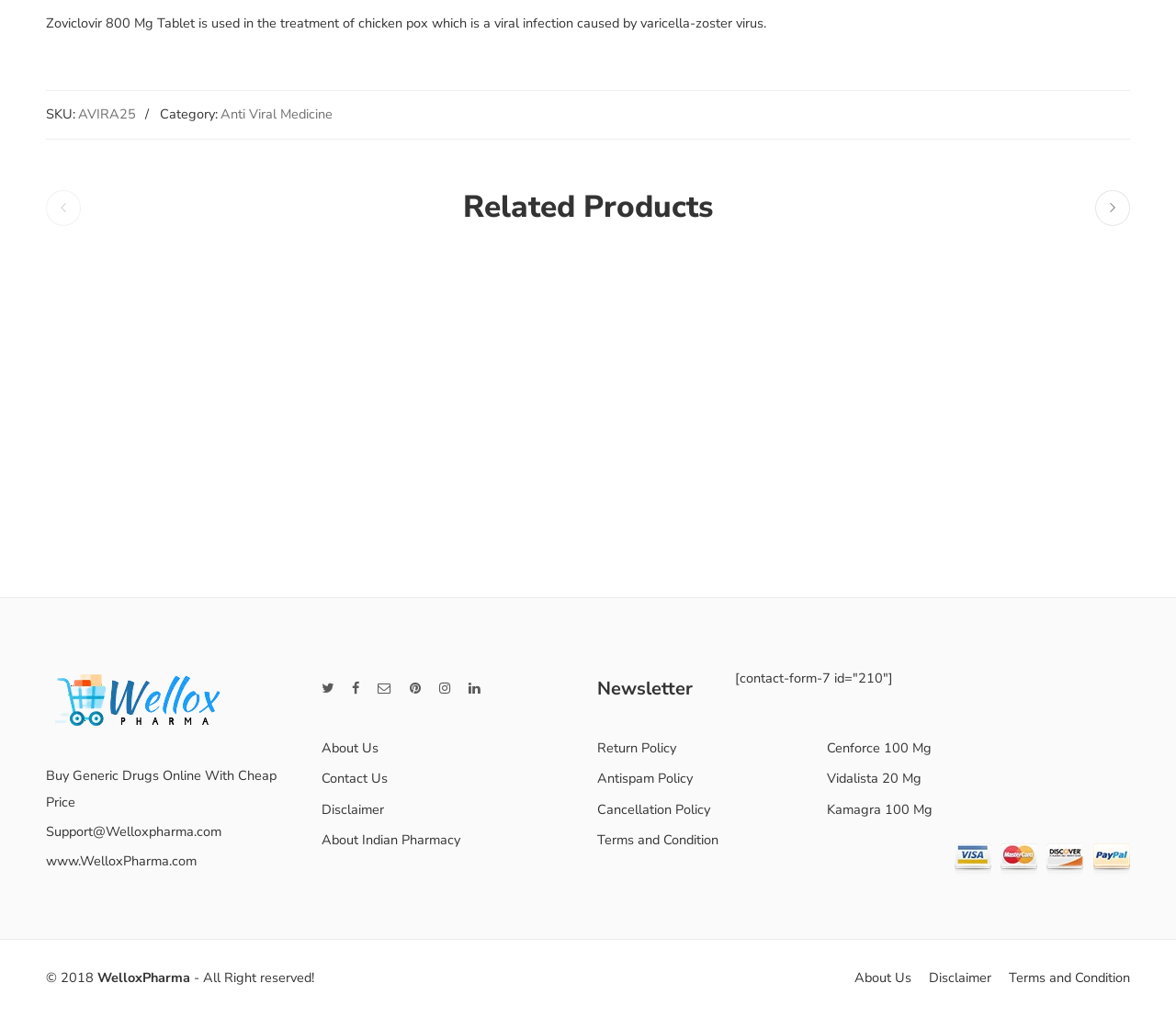Identify the bounding box coordinates for the element that needs to be clicked to fulfill this instruction: "Check the 'Return Policy'". Provide the coordinates in the format of four float numbers between 0 and 1: [left, top, right, bottom].

[0.508, 0.721, 0.688, 0.751]